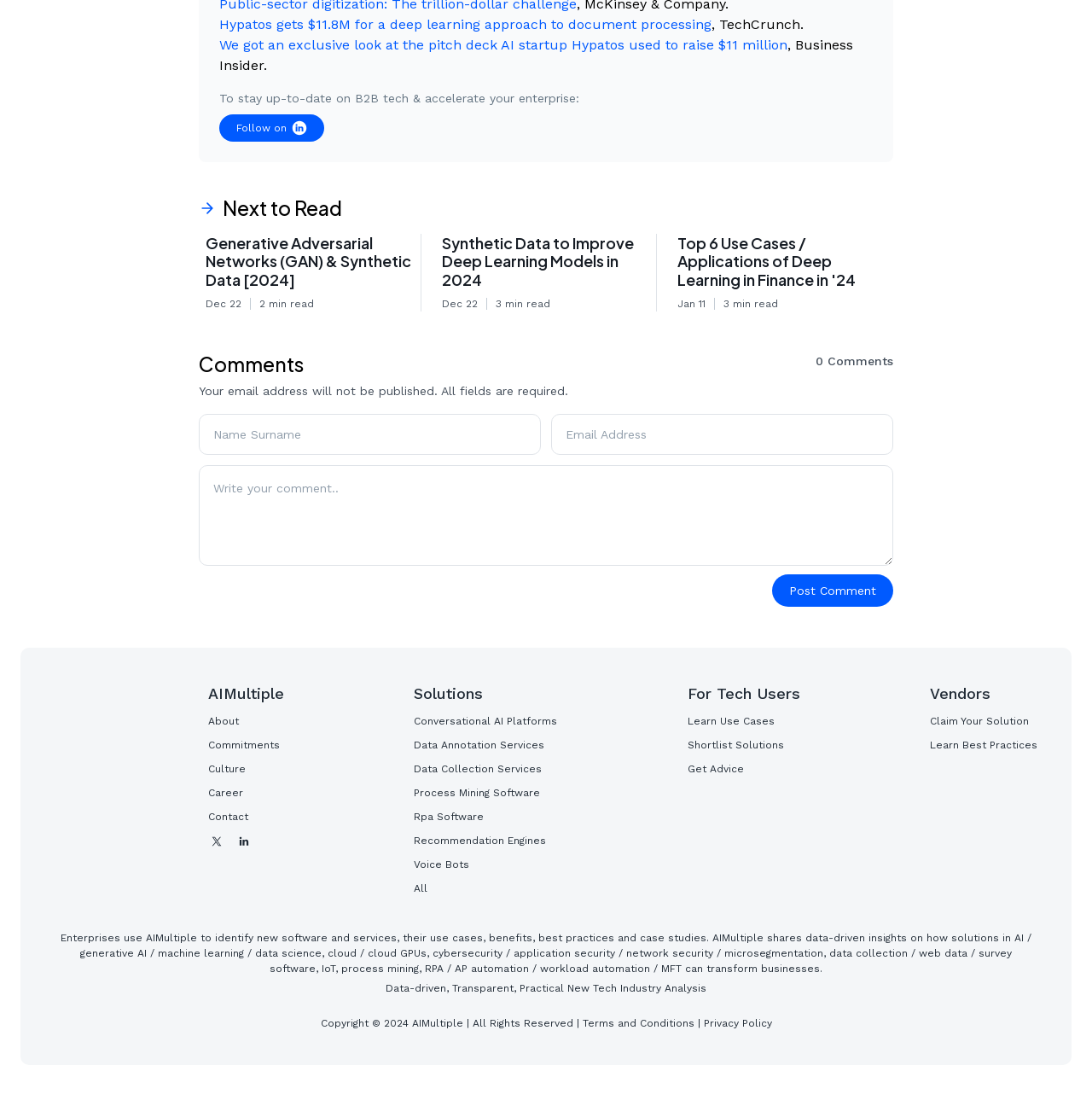Determine the bounding box of the UI element mentioned here: "Follow on". The coordinates must be in the format [left, top, right, bottom] with values ranging from 0 to 1.

[0.201, 0.104, 0.297, 0.128]